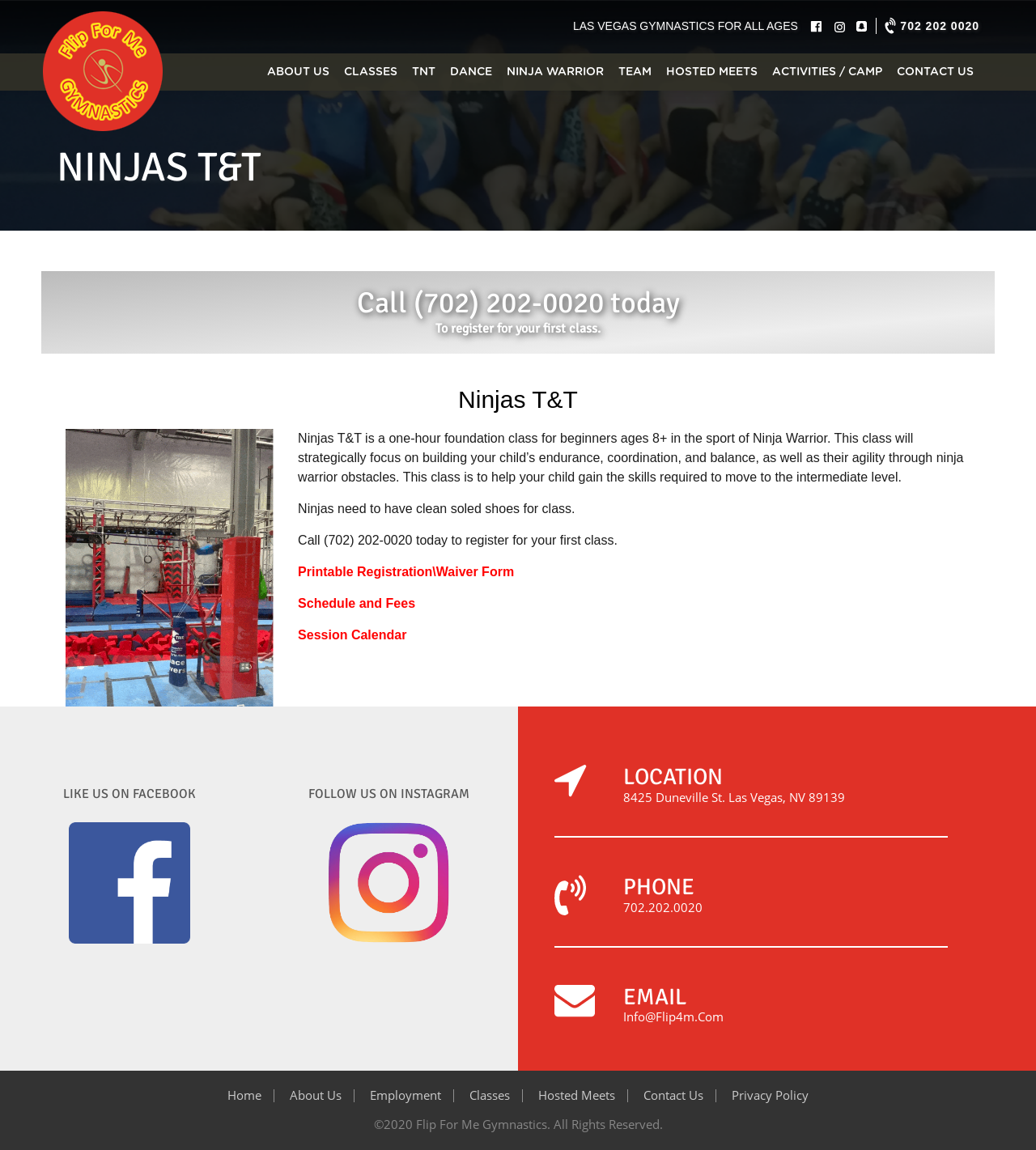Given the description: "Team", determine the bounding box coordinates of the UI element. The coordinates should be formatted as four float numbers between 0 and 1, [left, top, right, bottom].

[0.597, 0.056, 0.629, 0.07]